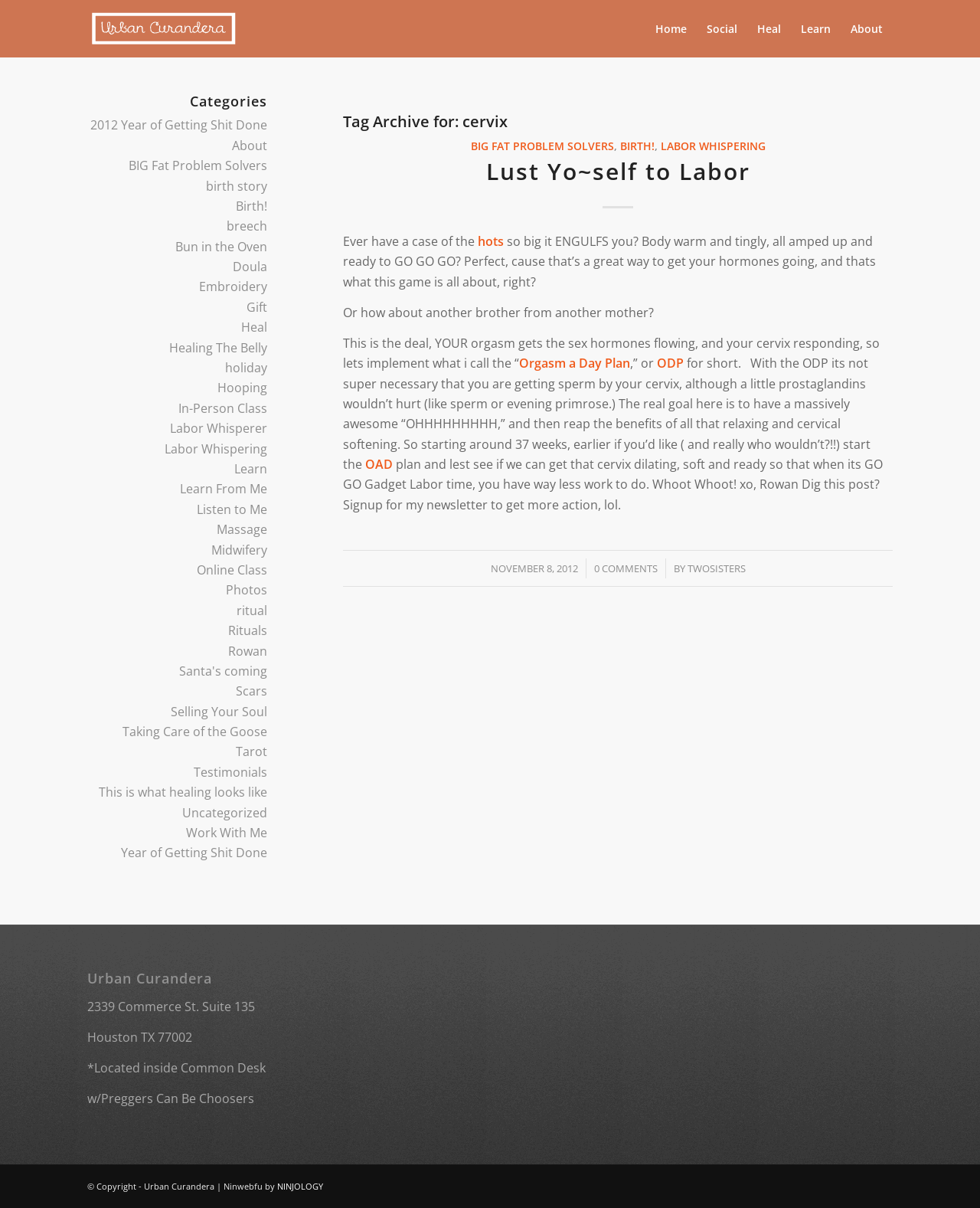How many menu items are there?
Provide a thorough and detailed answer to the question.

There are 5 menu items which are 'Home', 'Social', 'Heal', 'Learn', and 'About'. These menu items are located at the top of the webpage and each has a link with a bounding box coordinate.